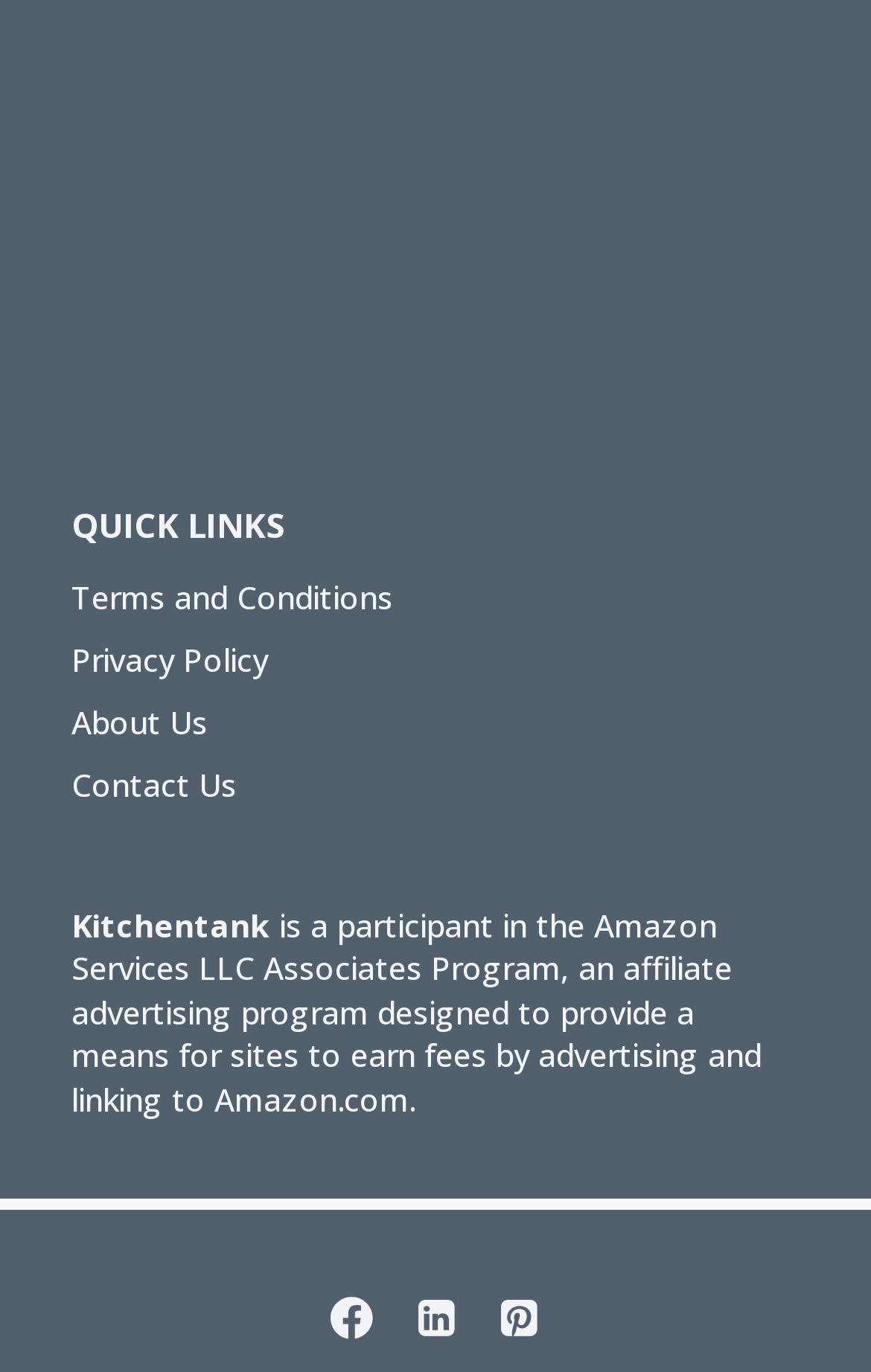Find the bounding box coordinates of the area that needs to be clicked in order to achieve the following instruction: "Click on Terms and Conditions". The coordinates should be specified as four float numbers between 0 and 1, i.e., [left, top, right, bottom].

[0.082, 0.413, 0.918, 0.458]